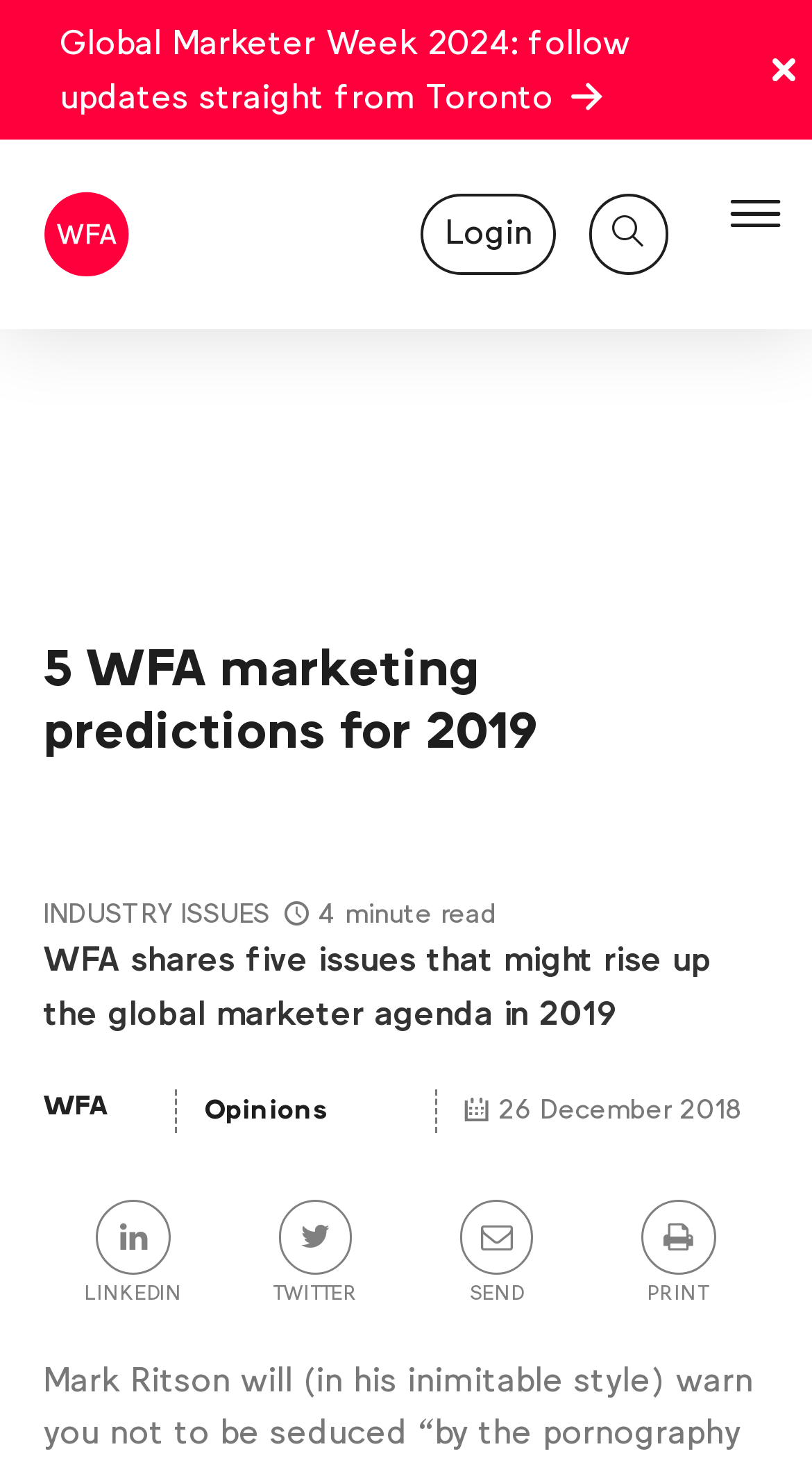Explain the webpage in detail.

The webpage appears to be an article from the World Federation of Advertisers (WFA) discussing five marketing predictions for 2019. At the top of the page, there is a navigation menu with links to "Knowledge", "Connections", "Leadership", "Tools", and "About WFA". Below this menu, there is a search bar and a login button.

The main content of the article is divided into sections. The title "5 WFA marketing predictions for 2019" is prominently displayed, followed by a brief summary of the article, which reads "WFA shares five issues that might rise up the global marketer agenda in 2019". This summary is accompanied by a label indicating that the article is a 4-minute read.

The article is then divided into sections, including "INDUSTRY ISSUES", "ARTICLE DETAILS", and "Share this post". The "ARTICLE DETAILS" section displays the author's name, the date of publication, and a category label "Opinions". The "Share this post" section provides links to share the article on LinkedIn, Twitter, and via email, as well as a print option.

Throughout the page, there are several links to other articles and topics, including "Inflation", "GARM", "Sustainability", "Diversity", and "Global Privacy Map". There is also a button with a "✕" symbol, which likely closes a popup or notification.